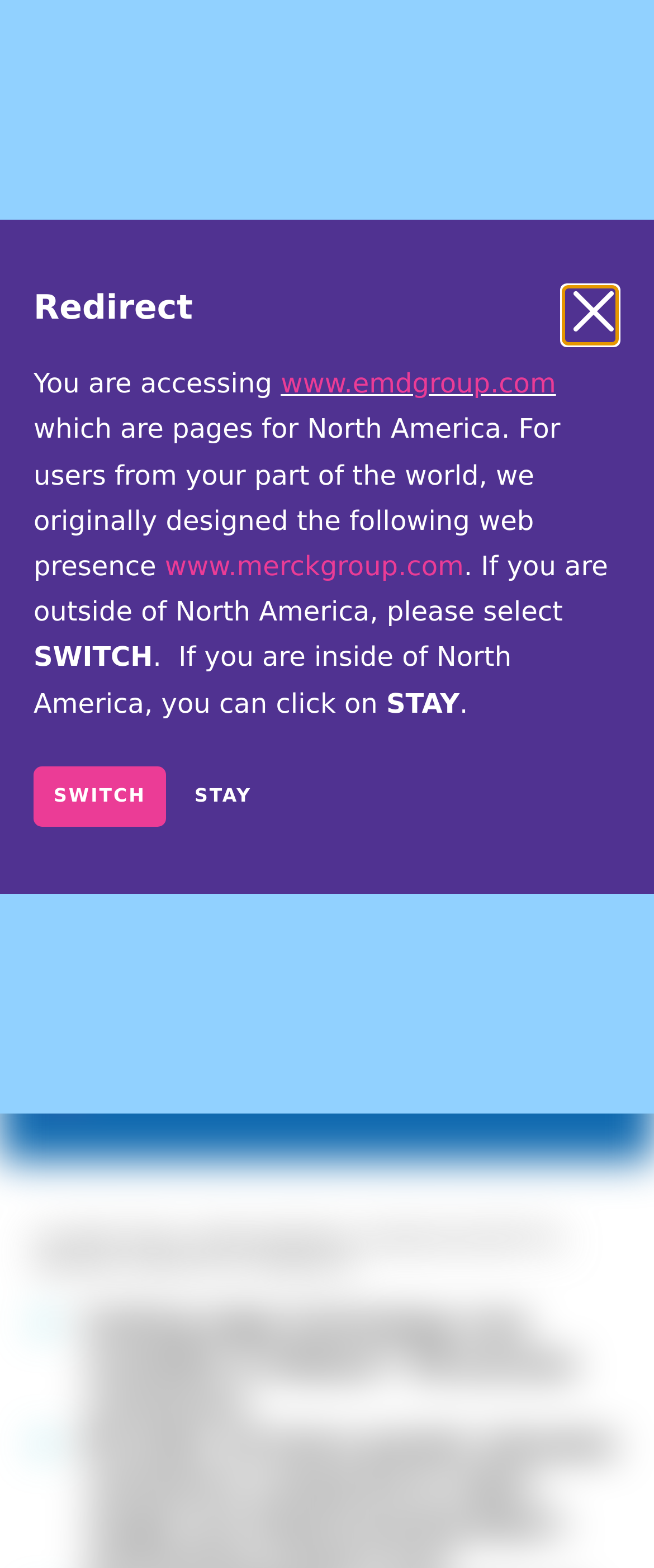Can you specify the bounding box coordinates for the region that should be clicked to fulfill this instruction: "Go to company page".

[0.051, 0.065, 0.949, 0.153]